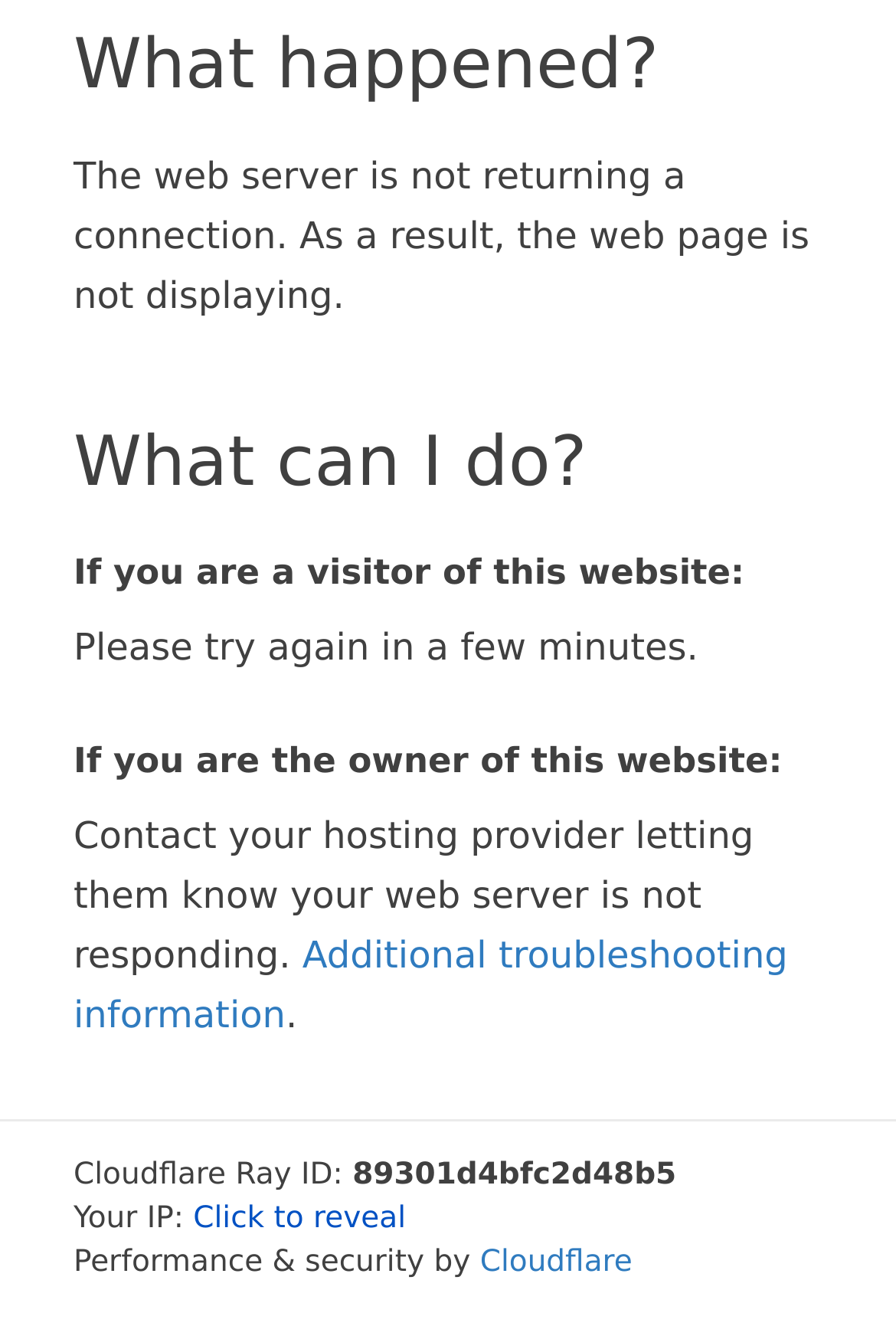Respond with a single word or phrase for the following question: 
What is the ID of the Cloudflare Ray?

89301d4bfc2d48b5